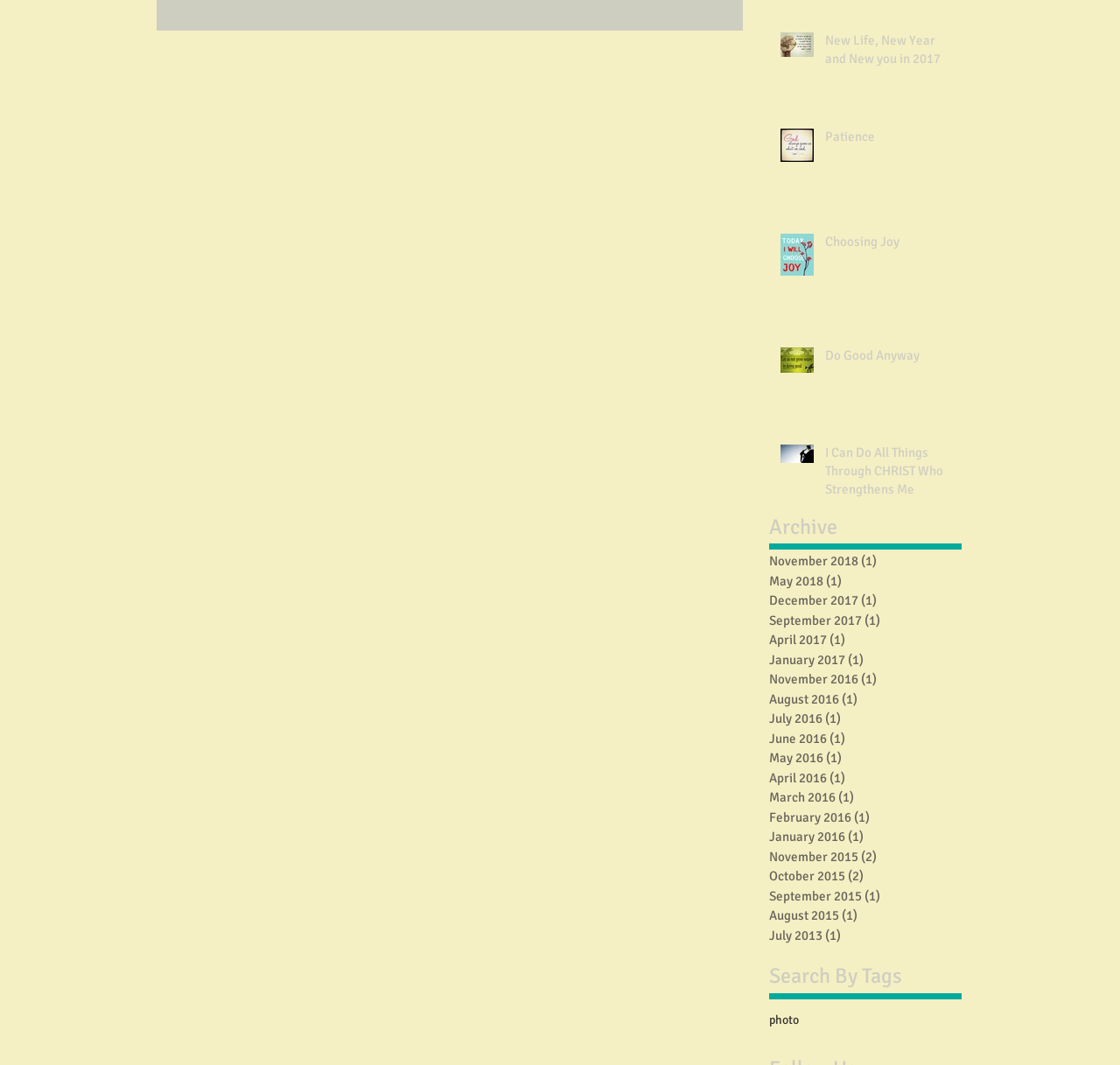Please determine the bounding box coordinates of the area that needs to be clicked to complete this task: 'Search by tag 'photo''. The coordinates must be four float numbers between 0 and 1, formatted as [left, top, right, bottom].

[0.687, 0.95, 0.713, 0.966]